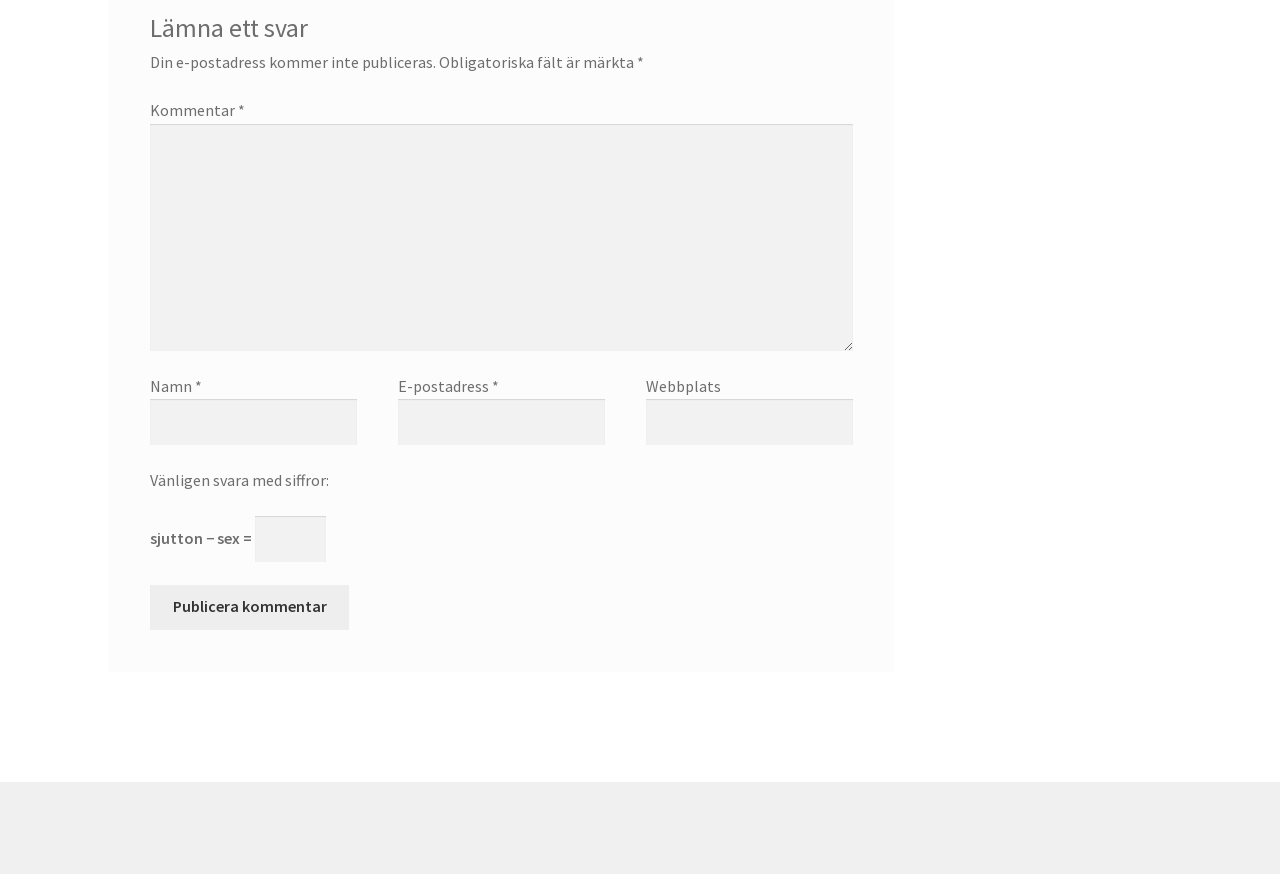What happens when the 'Publicera kommentar' button is clicked?
Look at the image and respond with a one-word or short-phrase answer.

Publish comment